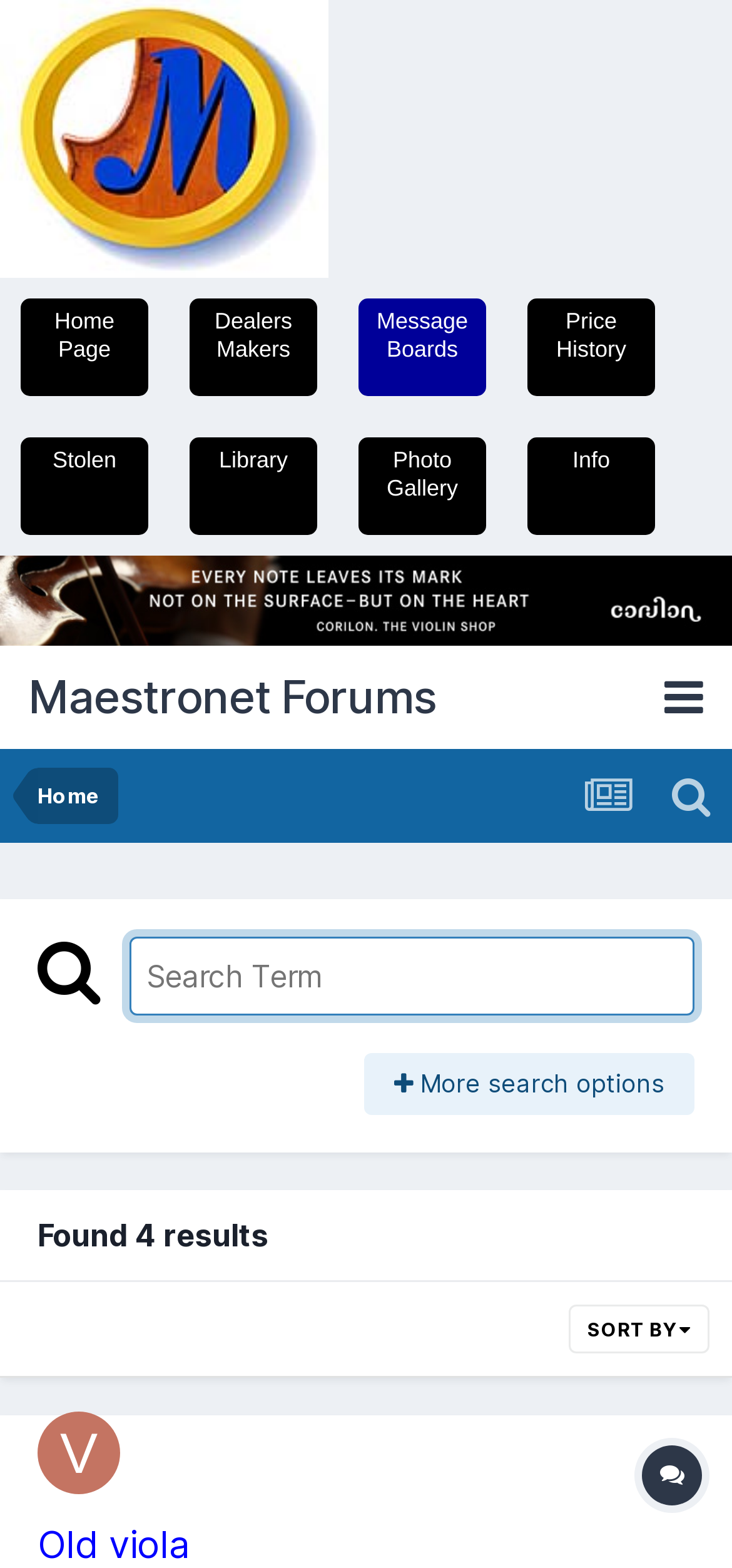Identify the coordinates of the bounding box for the element described below: "parent_node: More search options". Return the coordinates as four float numbers between 0 and 1: [left, top, right, bottom].

[0.051, 0.598, 0.136, 0.641]